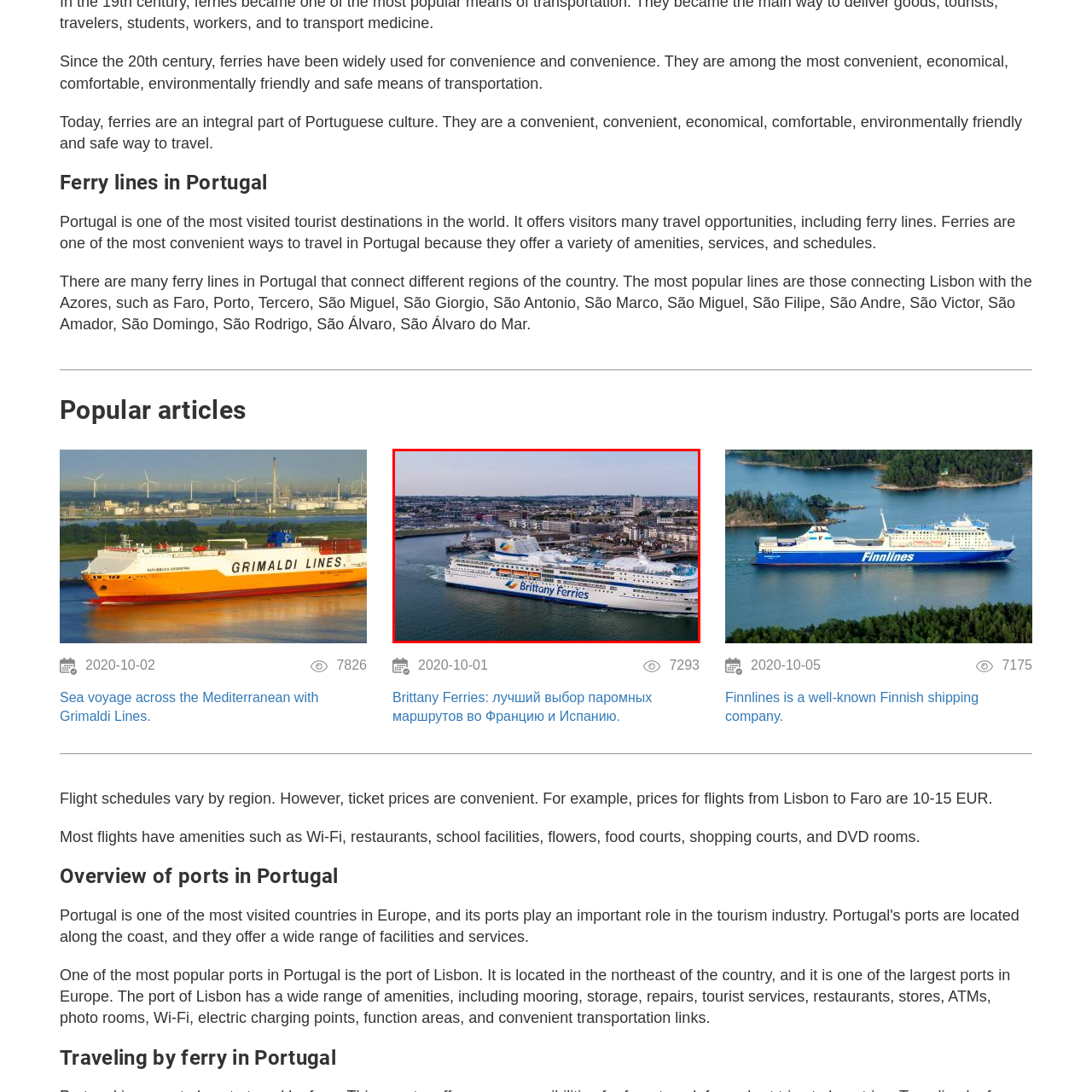Give an in-depth description of the image within the red border.

The image showcases a Brittany Ferries vessel navigating through calm waters, with a scenic backdrop of a bustling port city. The ferry, prominently displaying the company’s logo, epitomizes modern maritime transport, emphasizing safety and comfort as key components of its service. The city in the background boasts a mix of urban architecture and waterfront facilities, illustrating the connectivity and travel options available through ferry services in the region. Brittany Ferries is known for its extensive routes across France and Spain, enhancing travel experiences for both locals and tourists alike. This image encapsulates the convenience and appeal of ferry travel, a popular choice for those wishing to explore coastal destinations.